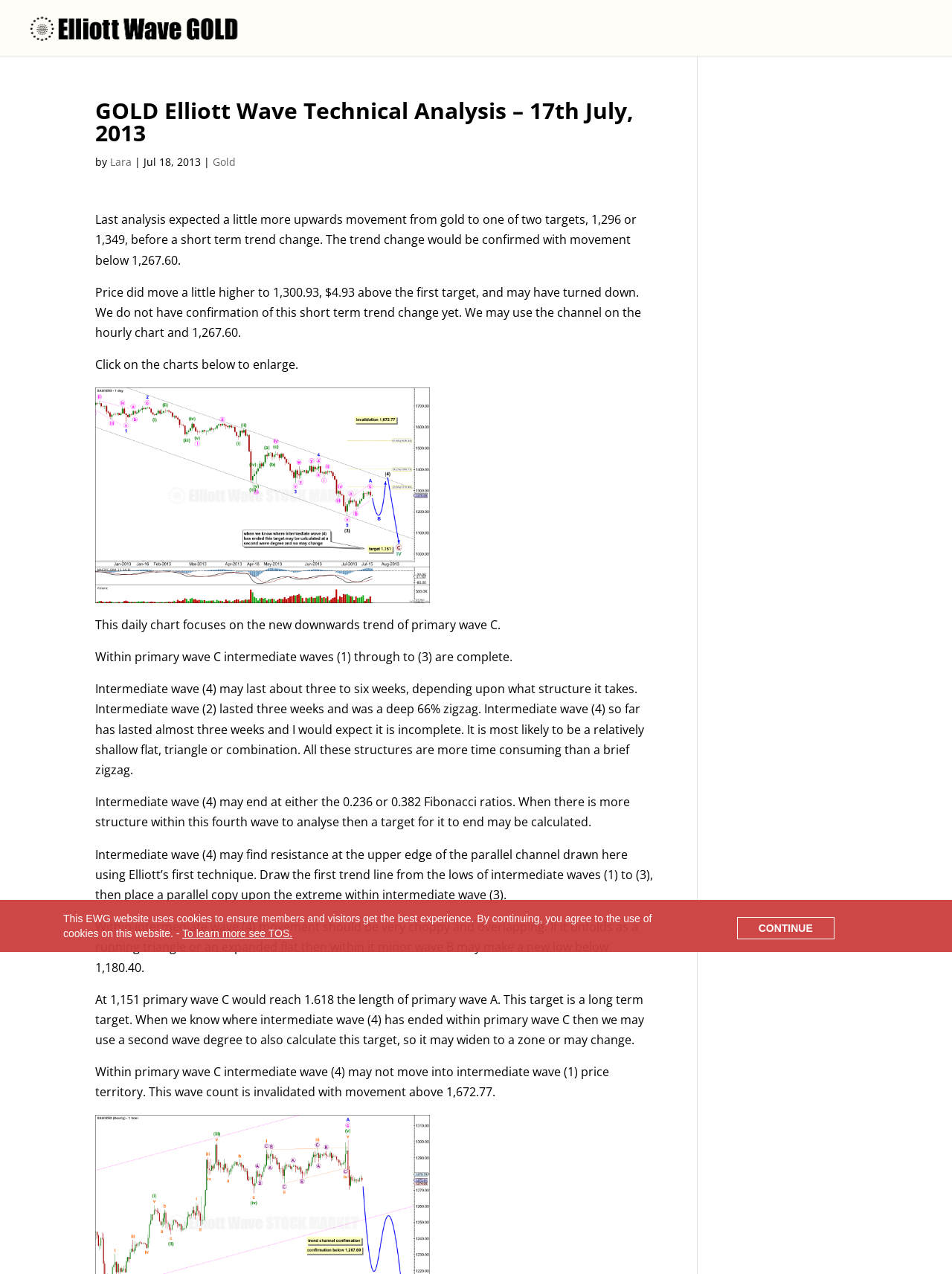Refer to the element description alt="Elliott Wave Gold" and identify the corresponding bounding box in the screenshot. Format the coordinates as (top-left x, top-left y, bottom-right x, bottom-right y) with values in the range of 0 to 1.

[0.027, 0.015, 0.221, 0.028]